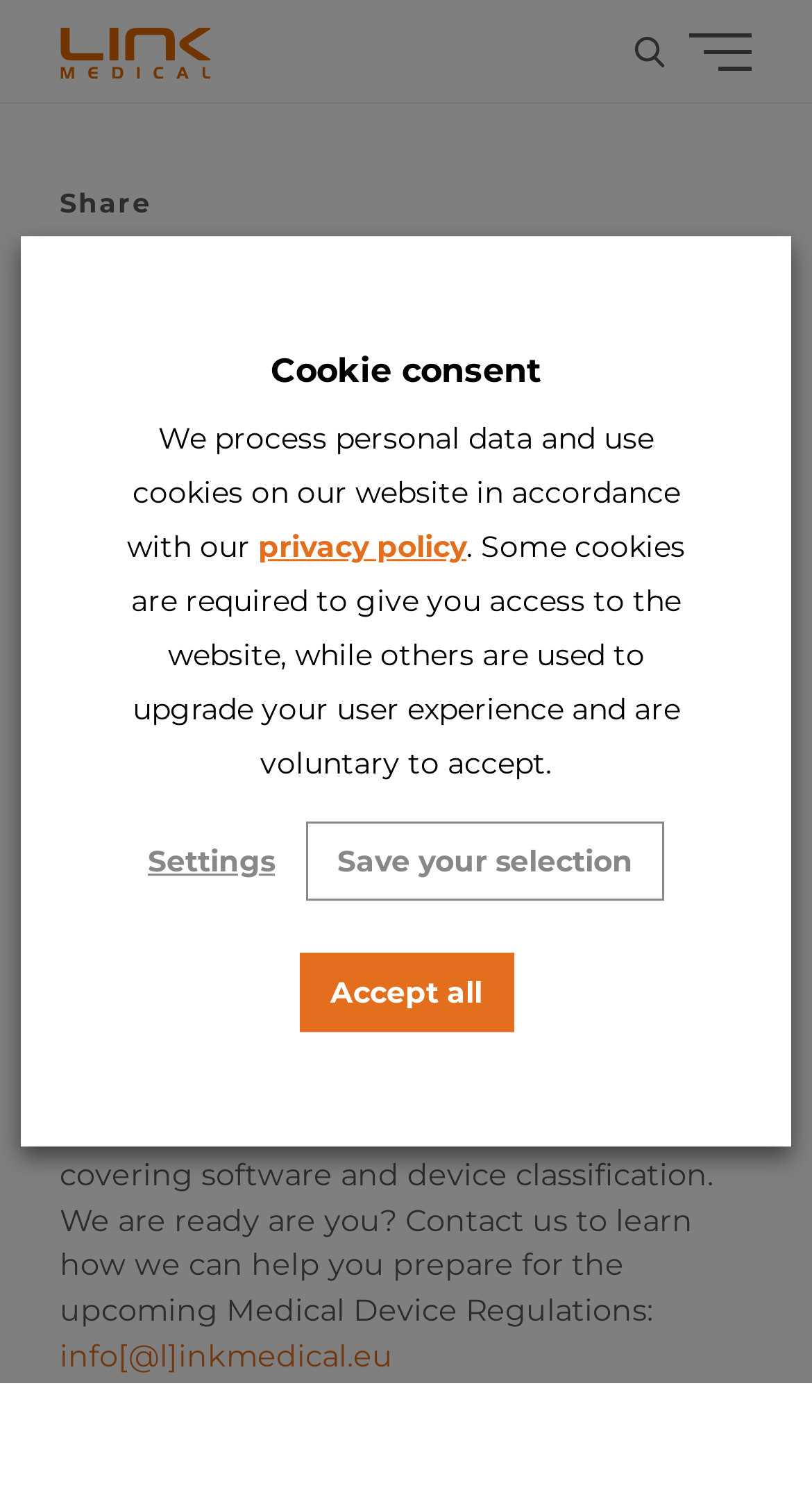Provide the bounding box for the UI element matching this description: "News".

[0.074, 0.33, 0.161, 0.349]